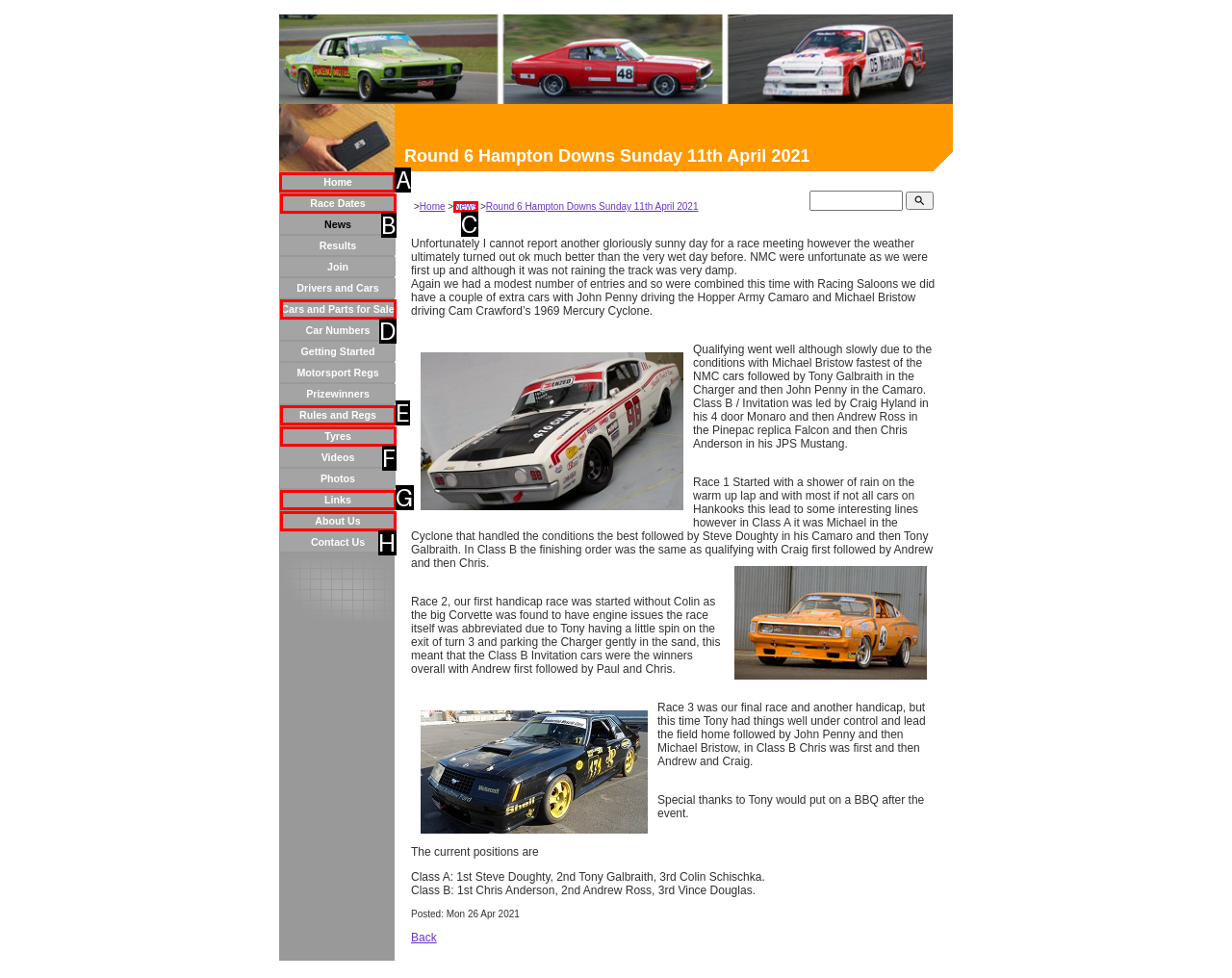Select the HTML element that should be clicked to accomplish the task: click the Home link Reply with the corresponding letter of the option.

A